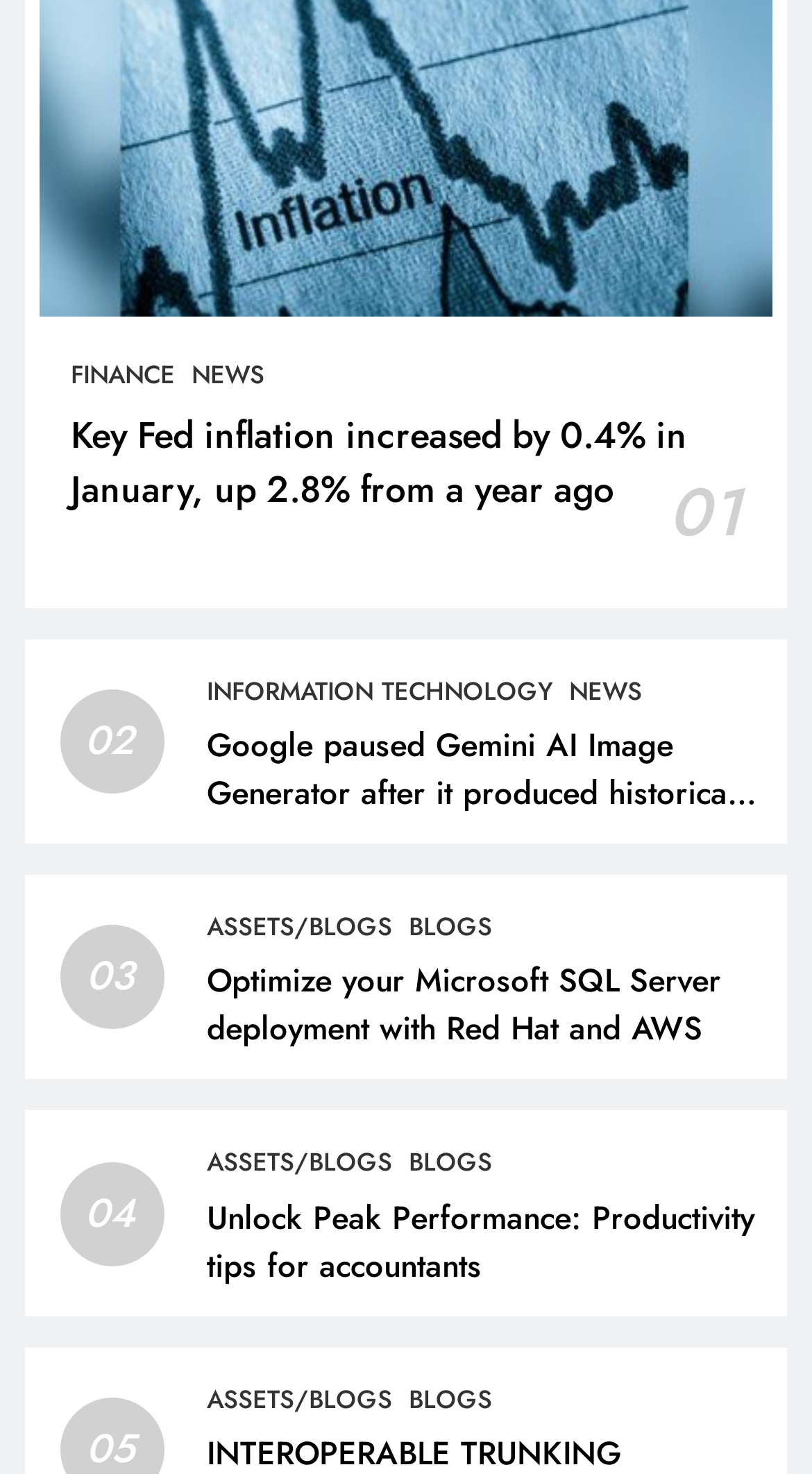Please determine the bounding box coordinates of the area that needs to be clicked to complete this task: 'Click the Facebook button'. The coordinates must be four float numbers between 0 and 1, formatted as [left, top, right, bottom].

None